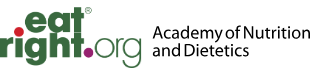What is the domain of the eatright.org logo?
Please look at the screenshot and answer in one word or a short phrase.

org